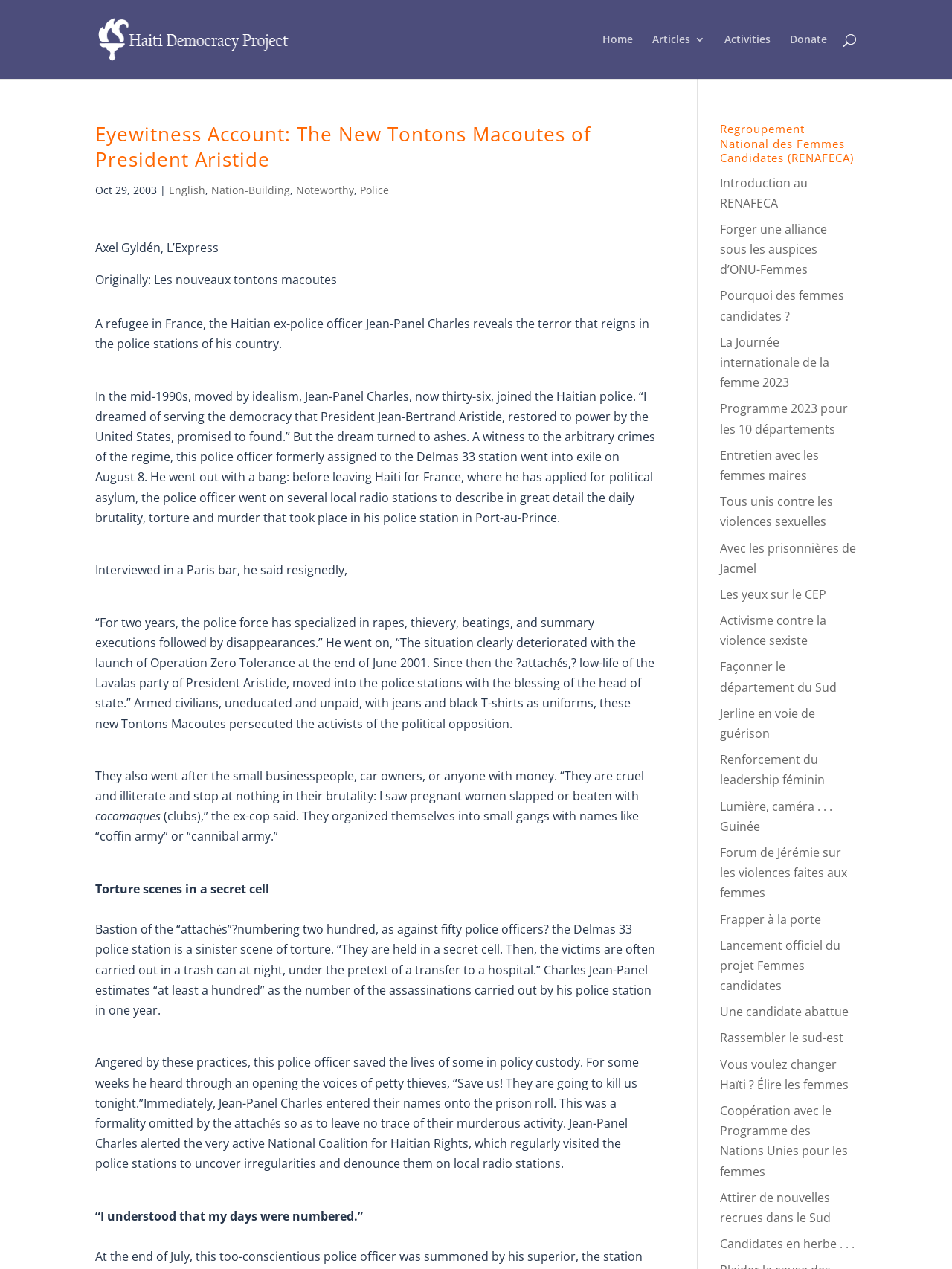Determine the bounding box coordinates for the region that must be clicked to execute the following instruction: "Search for something".

[0.1, 0.0, 0.9, 0.001]